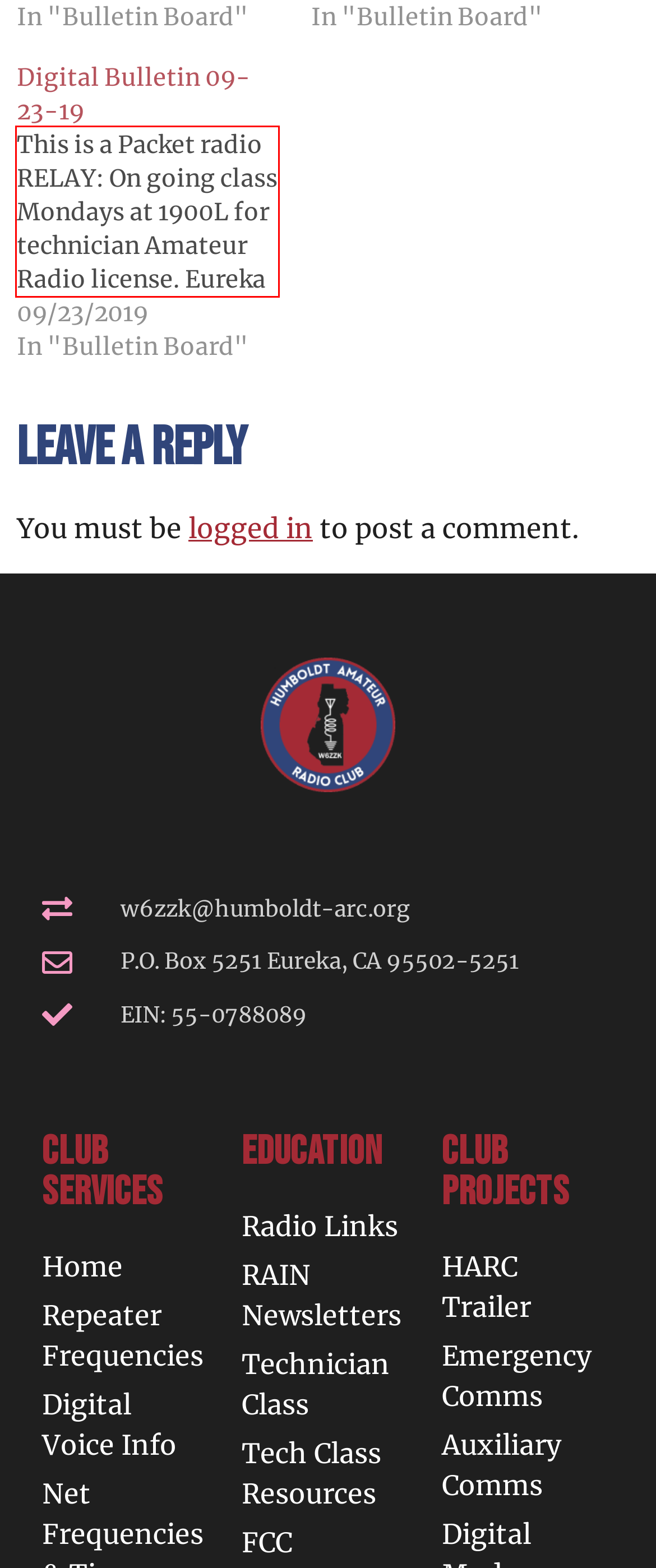Please perform OCR on the UI element surrounded by the red bounding box in the given webpage screenshot and extract its text content.

This is a Packet radio RELAY: On going class Mondays at 1900L for technician Amateur Radio license. Eureka Fire Department Training Room downtown Eureka. Humboldt Amateur Radio Club monthly Meeting Tuesday October 1st. 11th & E streets, Eureka. California QSO Party Octowth, 0700 Sat to 1800 on Sunday. On the…